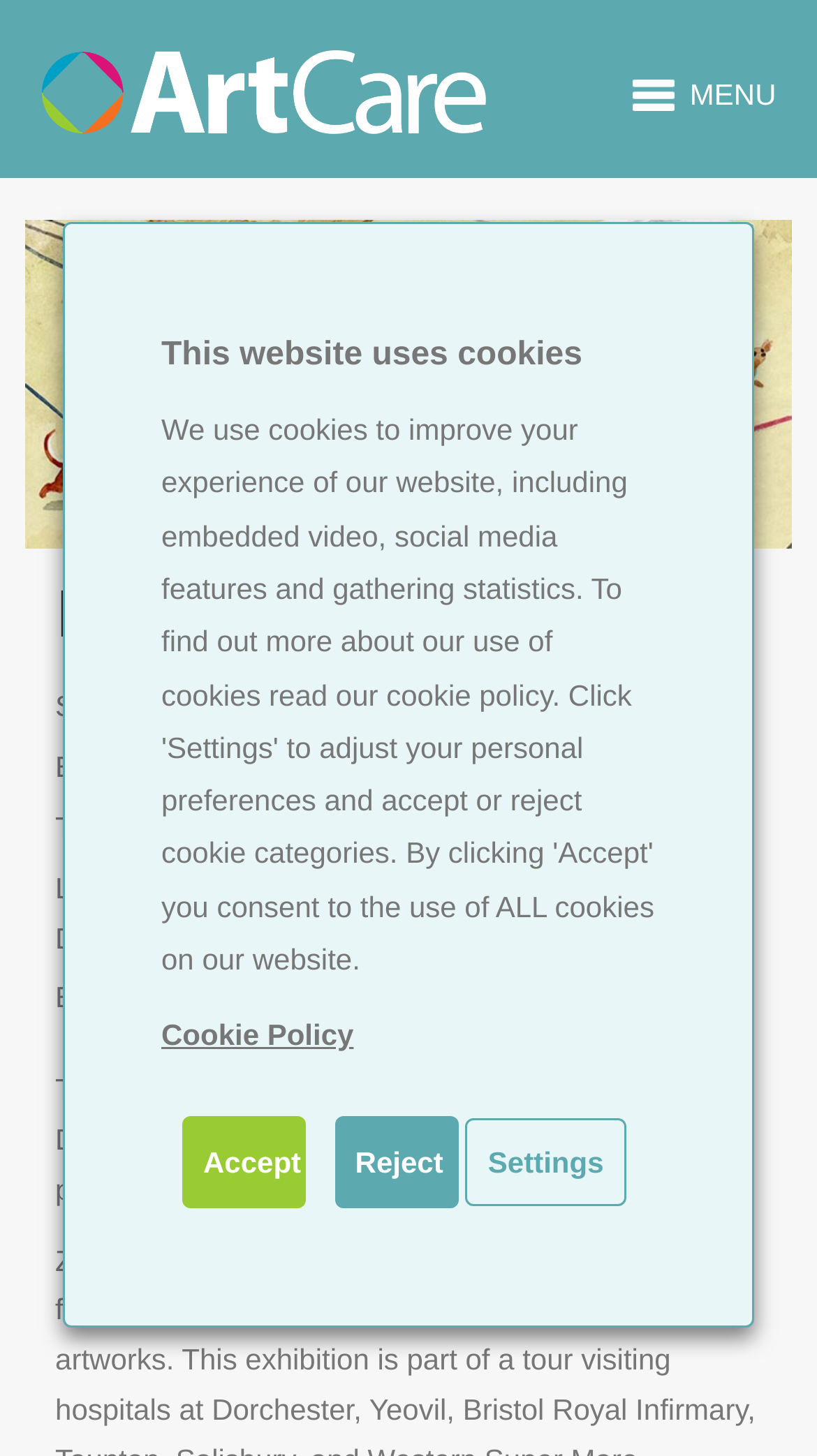Refer to the image and answer the question with as much detail as possible: What is the time of the exhibition?

I found the time of the exhibition by looking at the text elements on the webpage. Specifically, I found the 'Time:' label and the corresponding text '12:00 am - 12:00 am' next to it, which indicates the time of the exhibition.